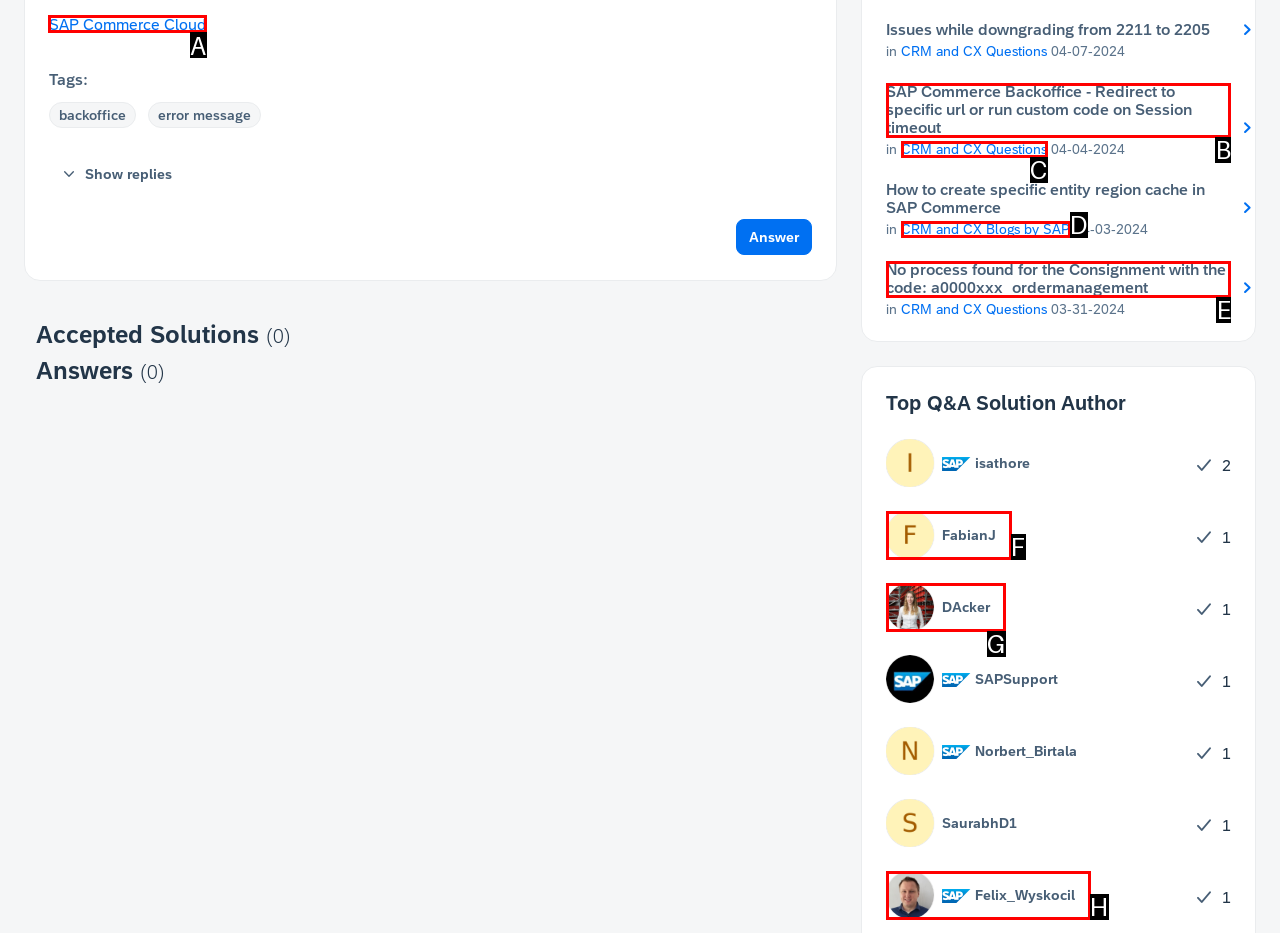Select the proper HTML element to perform the given task: Click on SAP Commerce Cloud Answer with the corresponding letter from the provided choices.

A